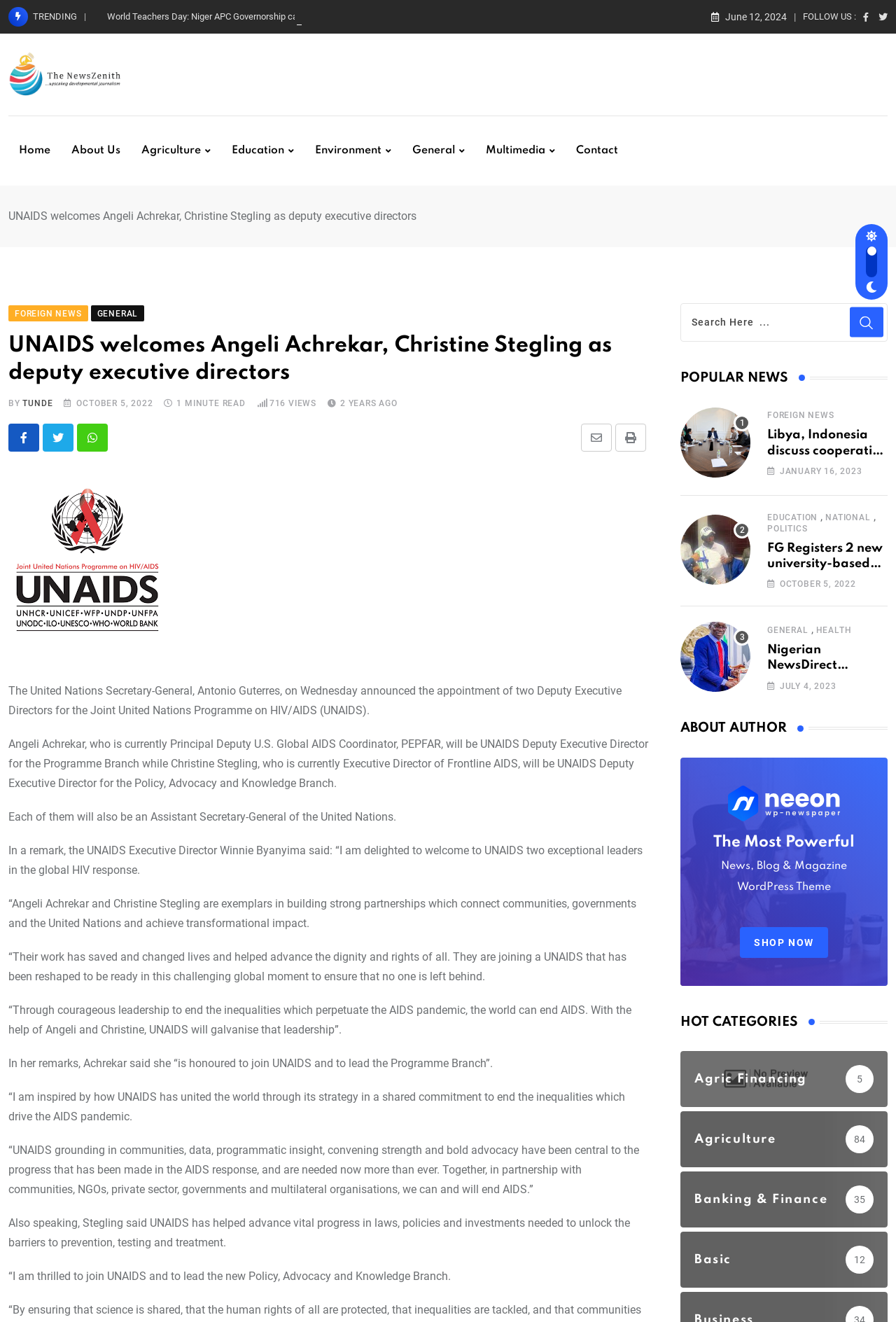How many years ago was the article published?
Carefully analyze the image and provide a detailed answer to the question.

The webpage indicates that the article was published 2 years ago, as shown by the text '2 YEARS AGO' near the bottom of the article.